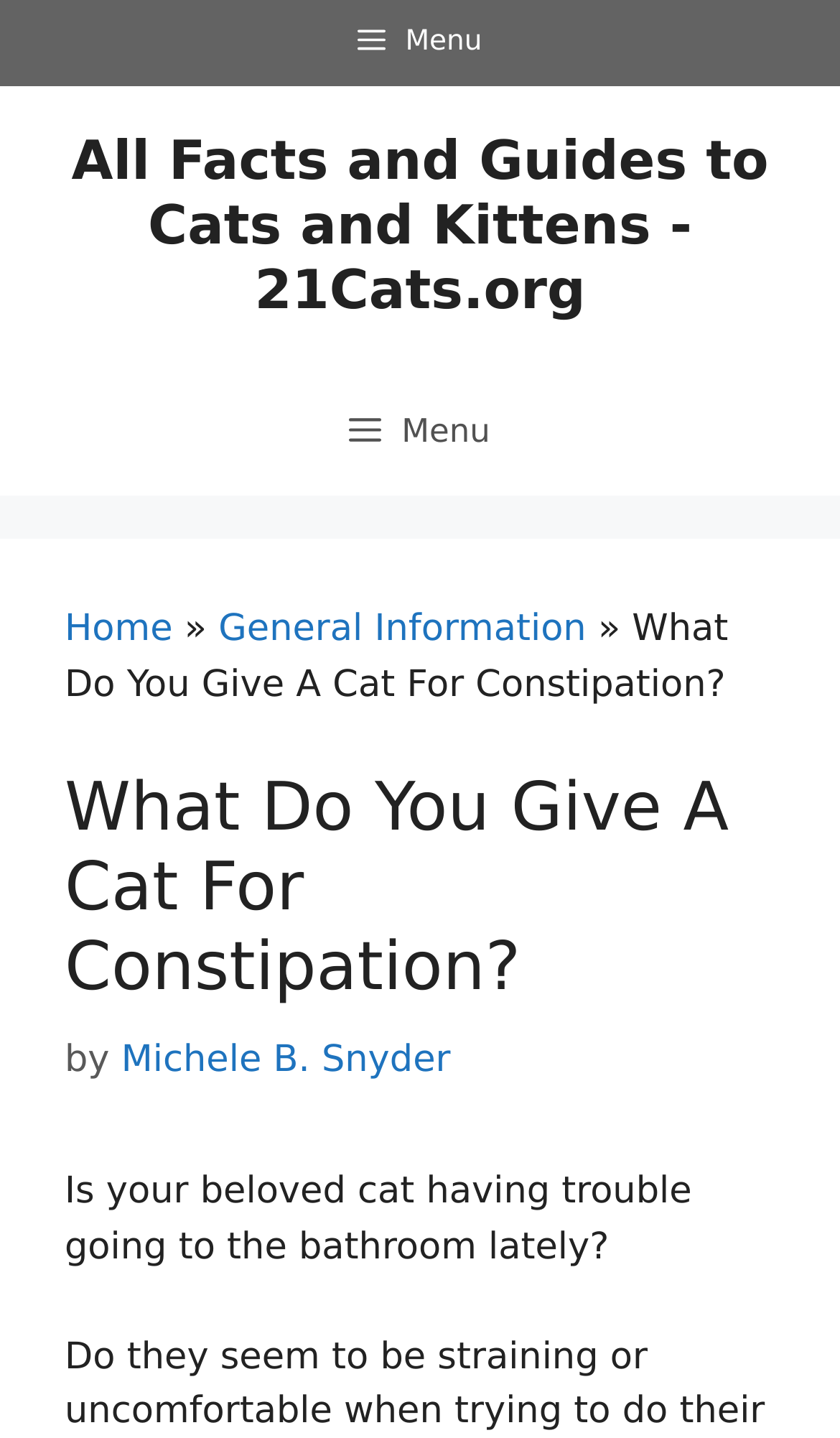Offer an extensive depiction of the webpage and its key elements.

The webpage is about providing information on what to give a cat for constipation. At the top left corner, there is a button labeled "Menu". Next to it, there is a banner with a link to the website's homepage, "All Facts and Guides to Cats and Kittens - 21Cats.org". Below the banner, there is a primary navigation menu with another "Menu" button that expands to show a breadcrumbs navigation section.

In the breadcrumbs section, there are links to "Home" and "General Information", separated by a "»" symbol. The current page's title, "What Do You Give A Cat For Constipation?", is also displayed in this section. Below the breadcrumbs, there is a header section with the same title, followed by the author's name, "Michele B. Snyder", and a brief introduction to the topic, "Is your beloved cat having trouble going to the bathroom lately?"